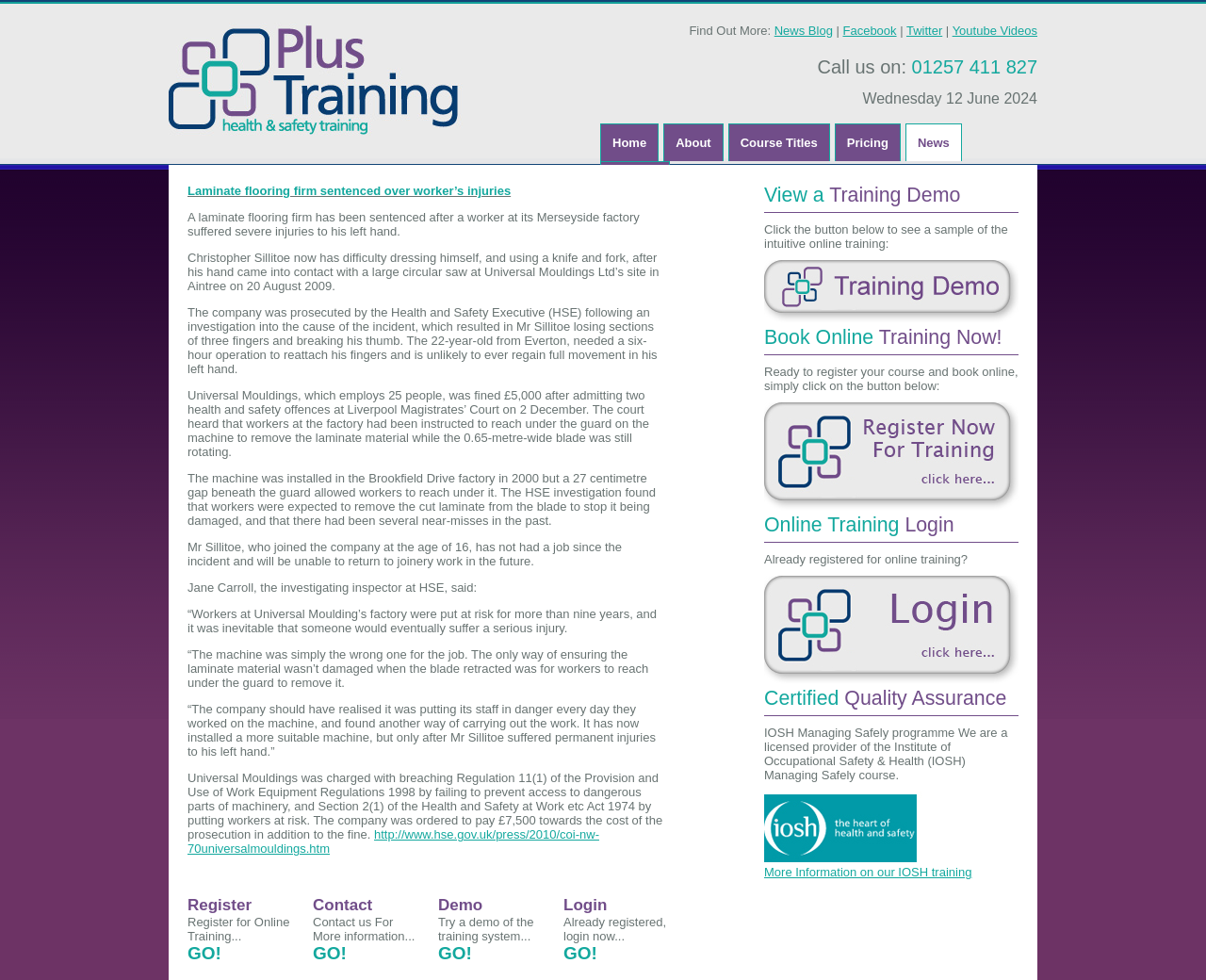How many people are employed by Universal Mouldings?
Look at the image and respond with a one-word or short-phrase answer.

25